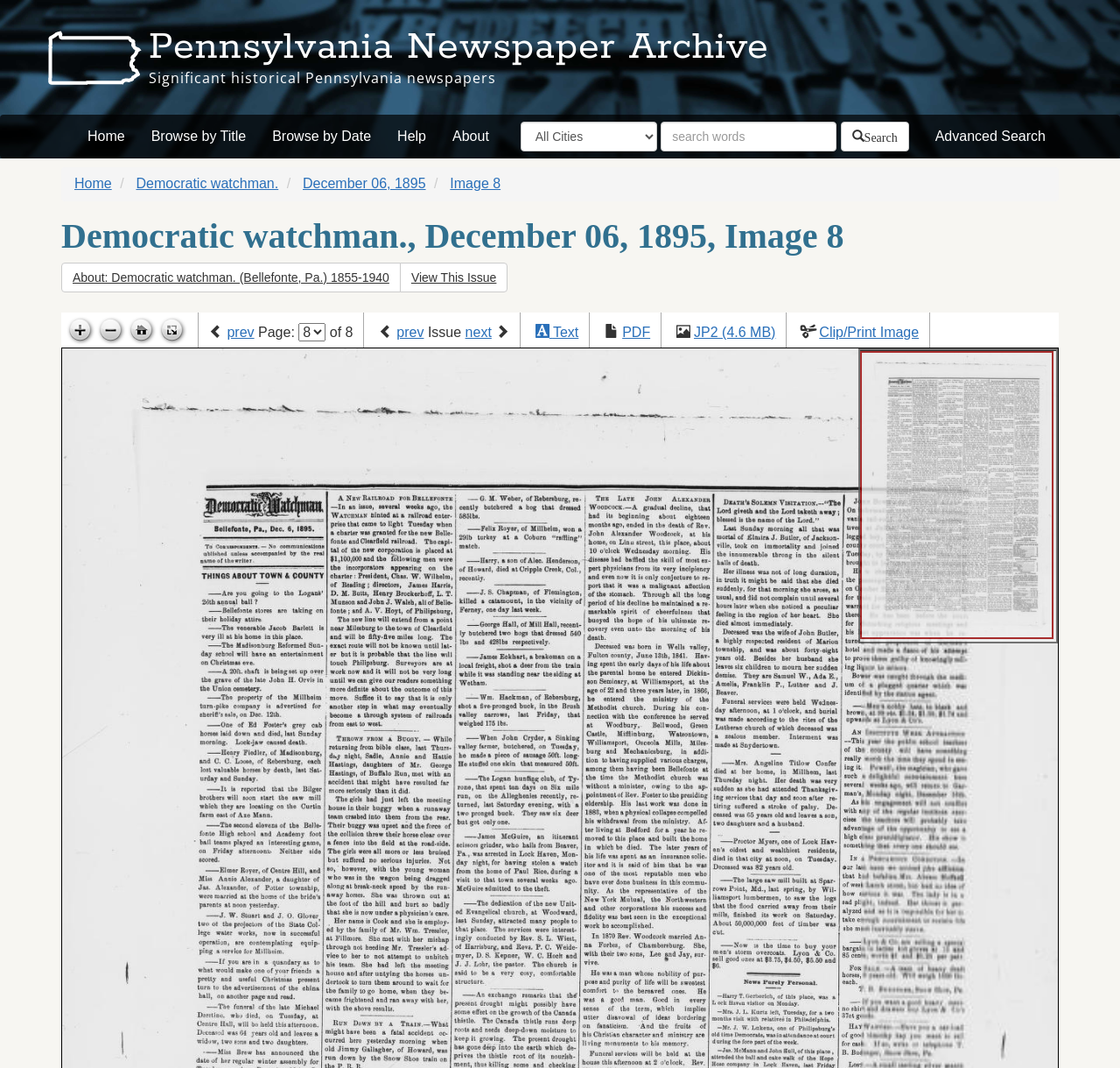Determine the bounding box coordinates for the area that needs to be clicked to fulfill this task: "Search for historical Pennsylvania newspapers". The coordinates must be given as four float numbers between 0 and 1, i.e., [left, top, right, bottom].

[0.59, 0.114, 0.747, 0.142]